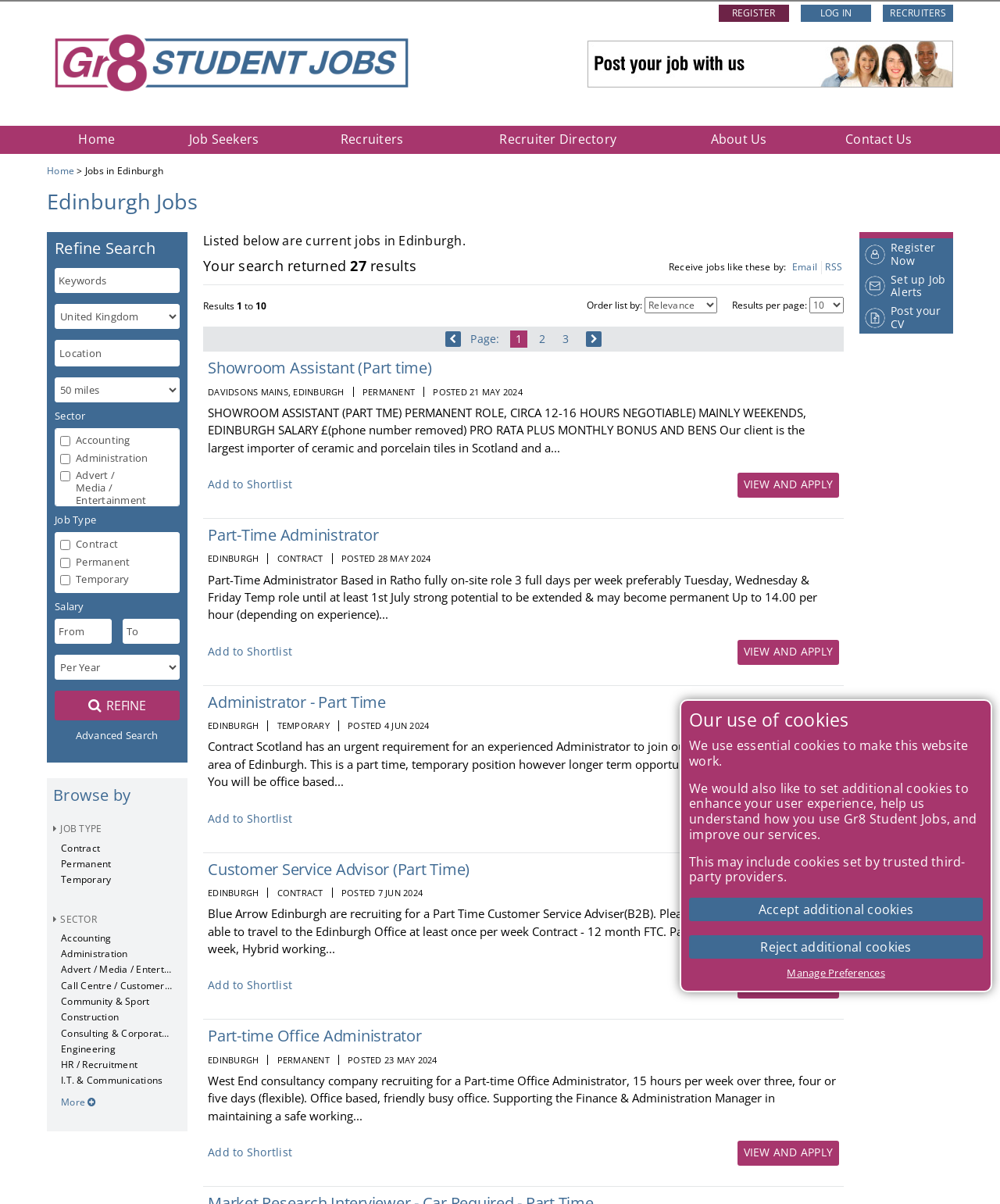What is the default search radius?
Please provide a comprehensive answer based on the information in the image.

The search radius is not specified by default. The user needs to select a radius from the dropdown menu provided in the 'Refine Search' section.